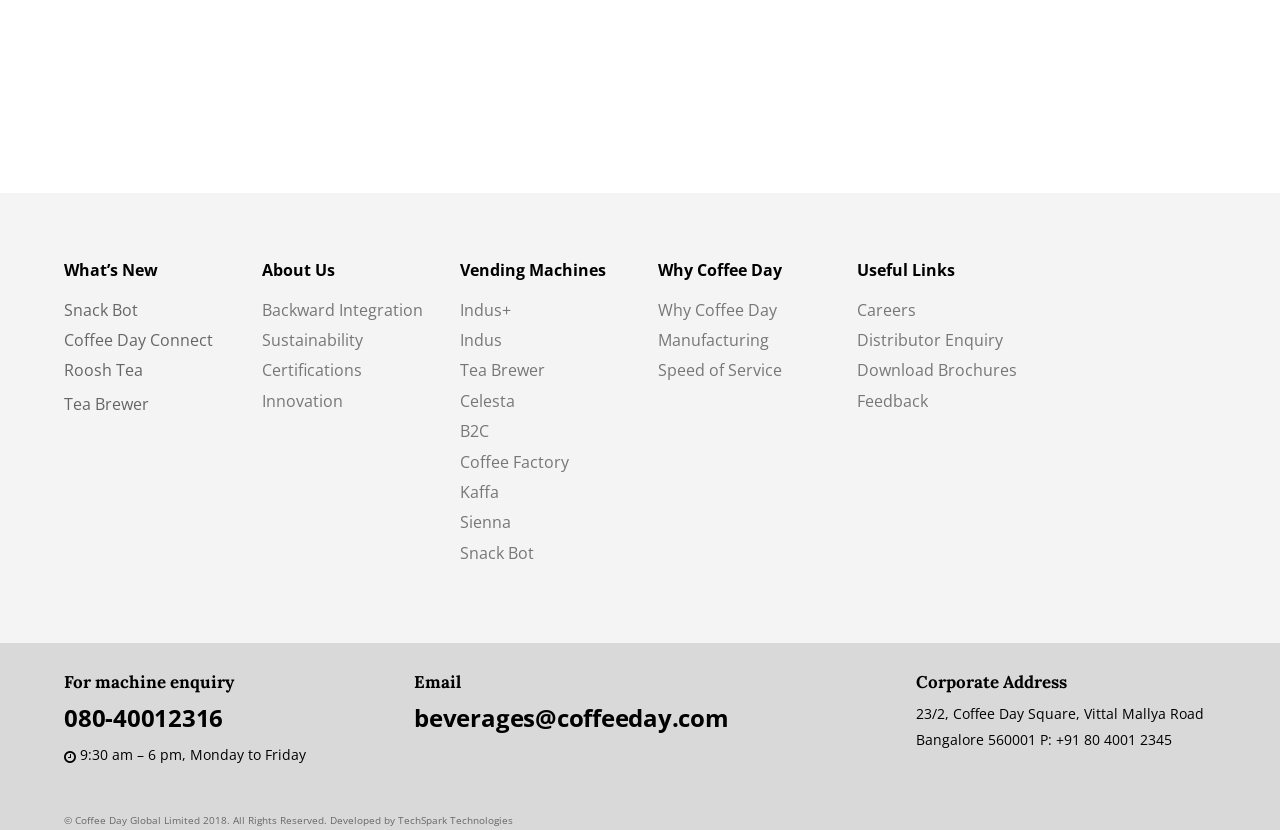Highlight the bounding box coordinates of the element that should be clicked to carry out the following instruction: "View Sangsland Entertainment's YouTube channel". The coordinates must be given as four float numbers ranging from 0 to 1, i.e., [left, top, right, bottom].

None